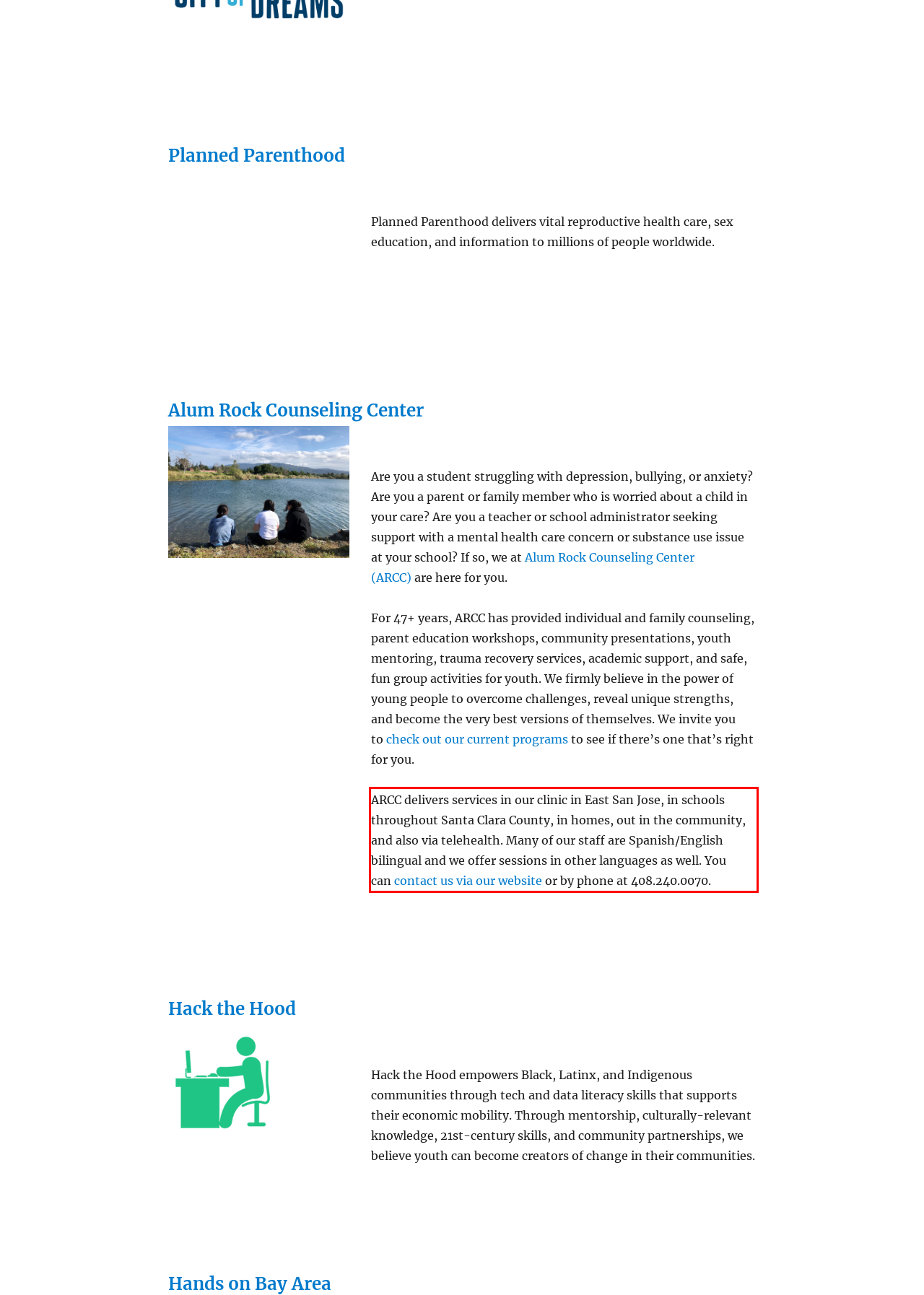Look at the screenshot of the webpage, locate the red rectangle bounding box, and generate the text content that it contains.

ARCC delivers services in our clinic in East San Jose, in schools throughout Santa Clara County, in homes, out in the community, and also via telehealth. Many of our staff are Spanish/English bilingual and we offer sessions in other languages as well. You can contact us via our website or by phone at 408.240.0070.